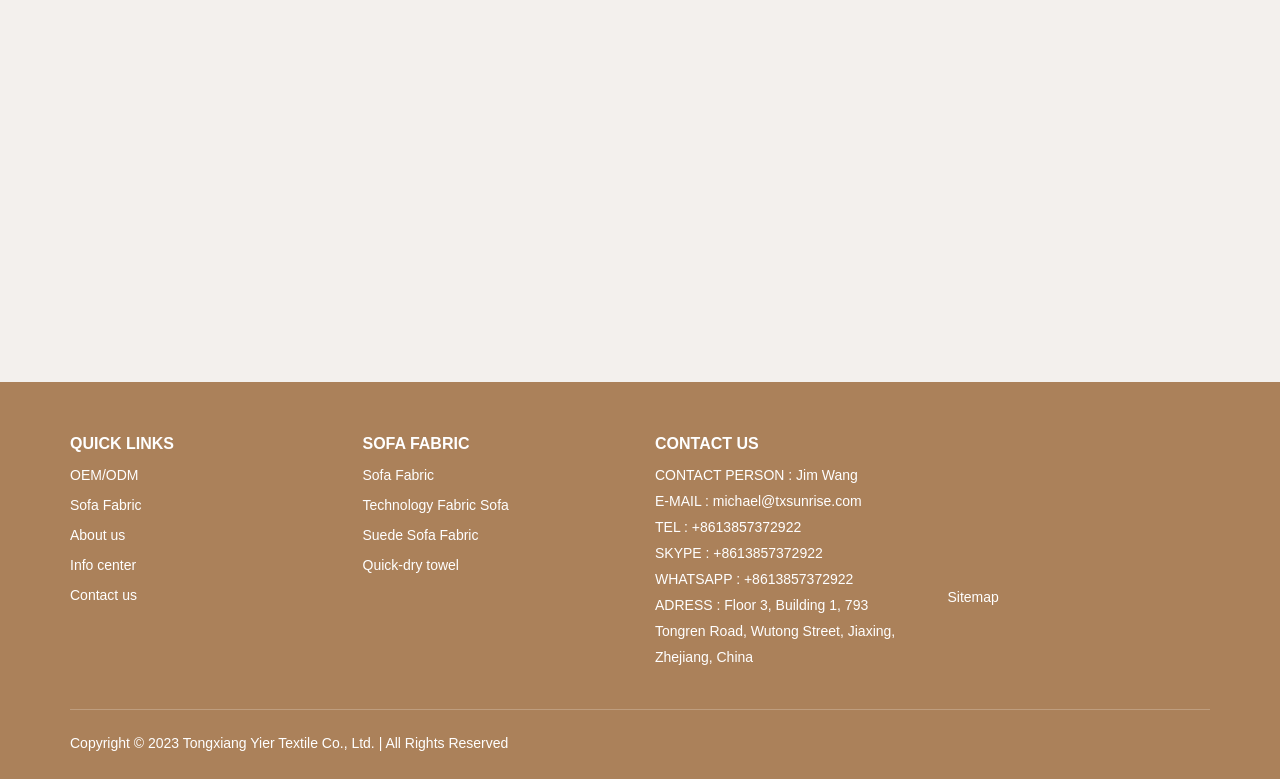Please determine the bounding box coordinates of the element to click in order to execute the following instruction: "Click on OEM/ODM link". The coordinates should be four float numbers between 0 and 1, specified as [left, top, right, bottom].

[0.055, 0.599, 0.108, 0.62]